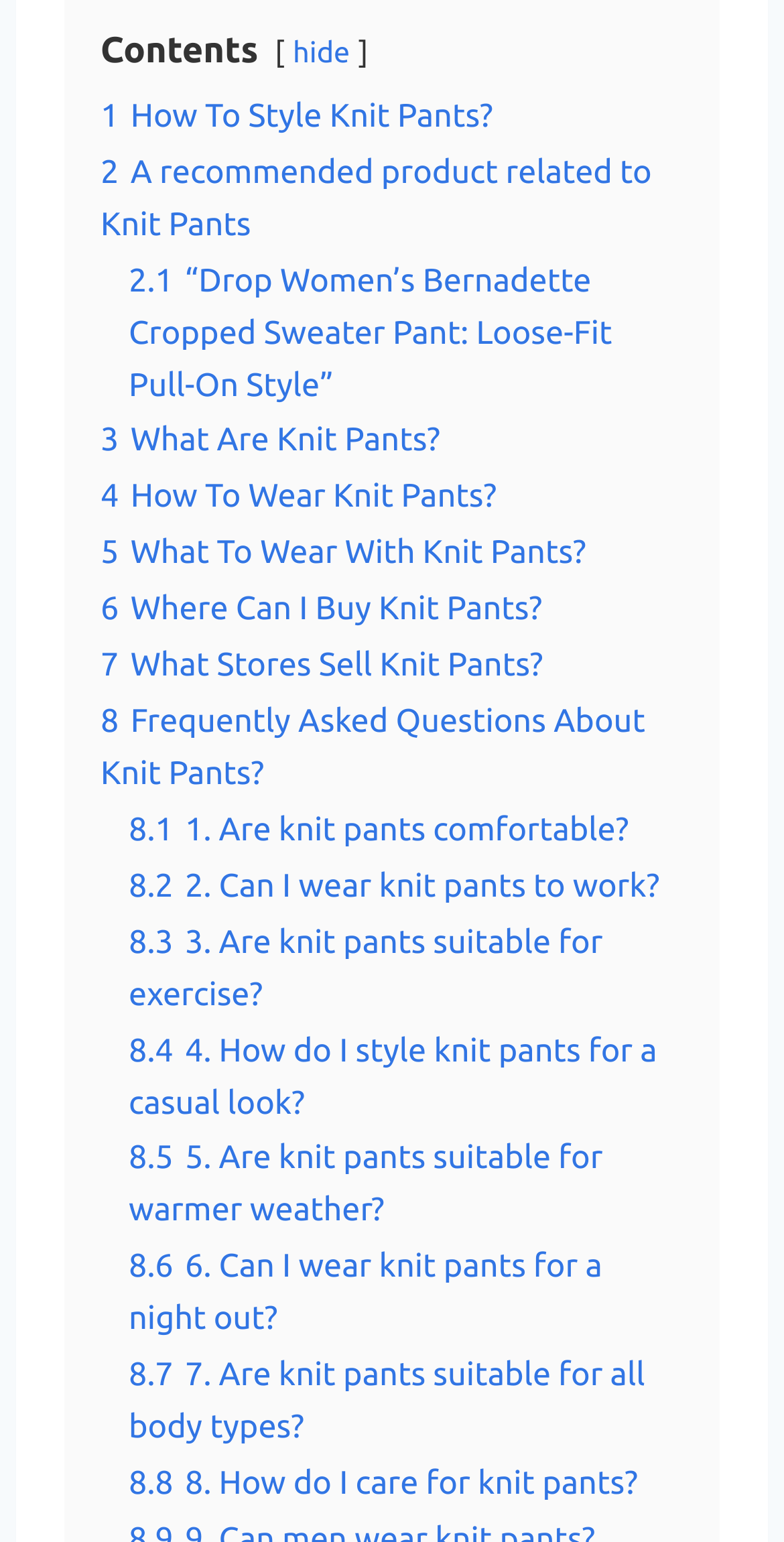Pinpoint the bounding box coordinates of the clickable area needed to execute the instruction: "Click on 'How To Style Knit Pants?'". The coordinates should be specified as four float numbers between 0 and 1, i.e., [left, top, right, bottom].

[0.128, 0.064, 0.629, 0.087]